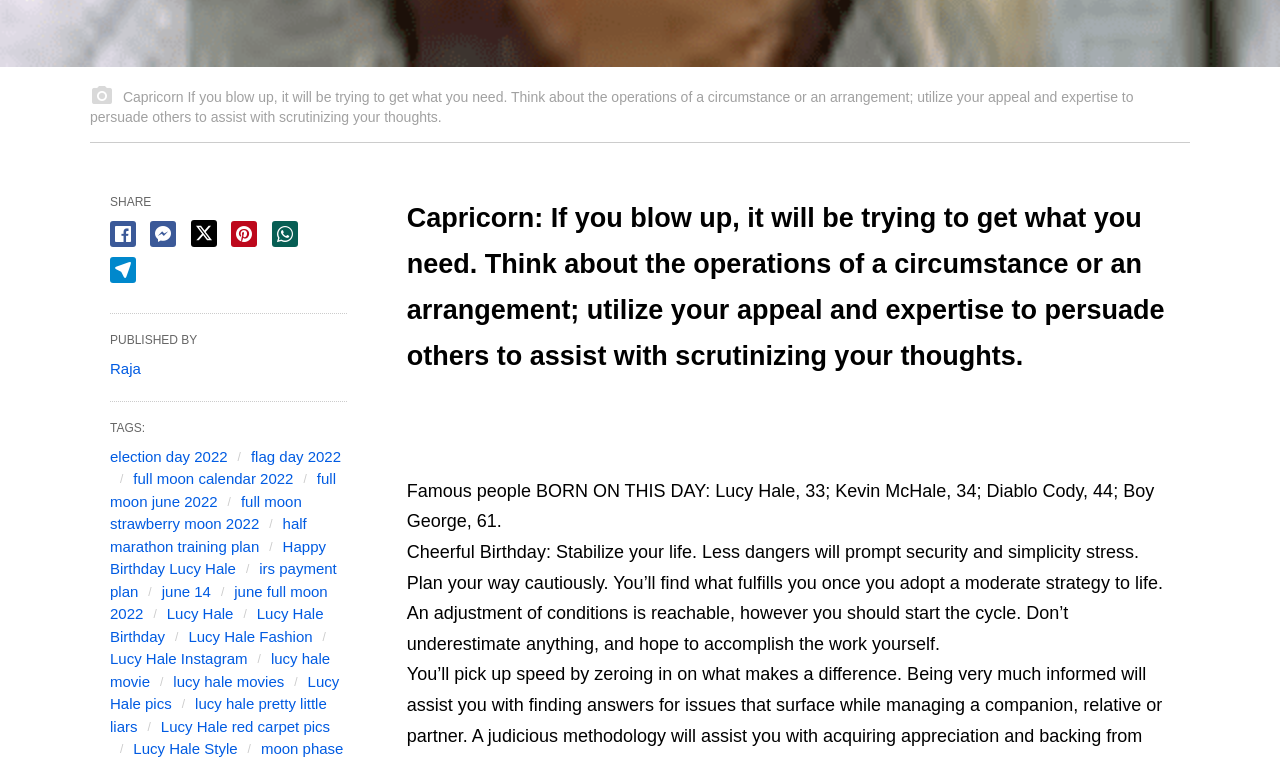Can you determine the bounding box coordinates of the area that needs to be clicked to fulfill the following instruction: "Check out Happy Birthday Lucy Hale"?

[0.086, 0.71, 0.255, 0.762]